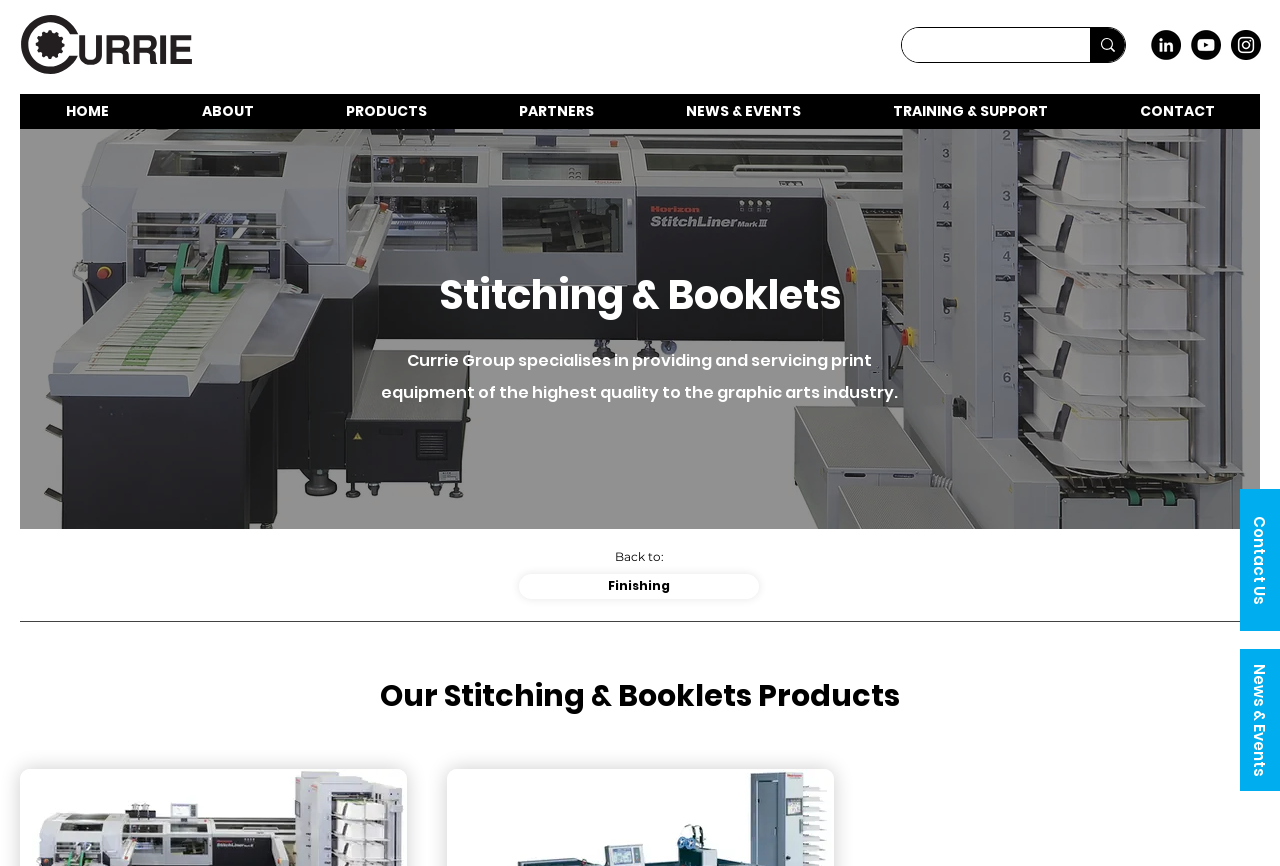Determine the bounding box coordinates of the UI element that matches the following description: "Contact Us". The coordinates should be four float numbers between 0 and 1 in the format [left, top, right, bottom].

[0.969, 0.565, 1.0, 0.729]